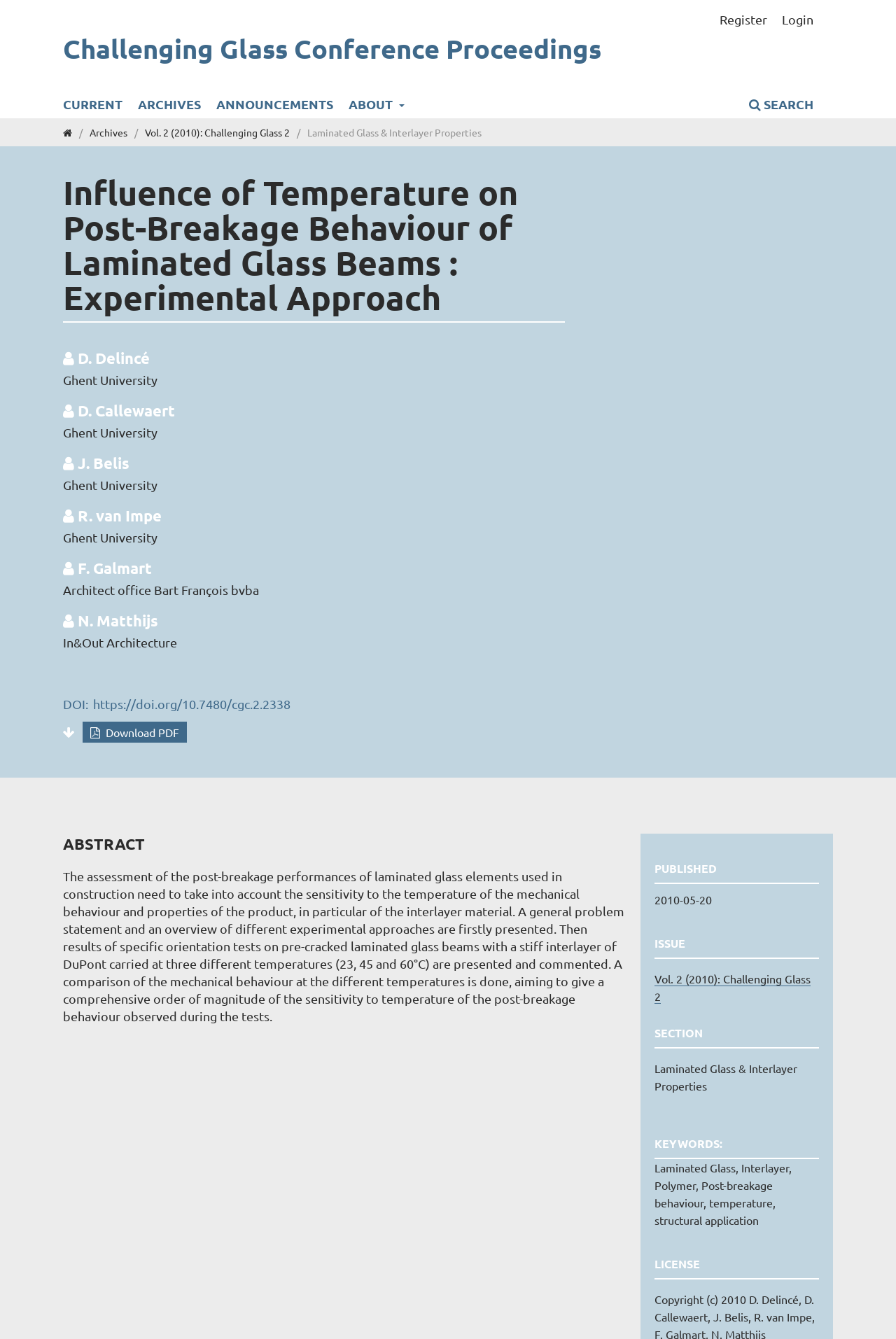Using the description "Challenging Glass Conference Proceedings", locate and provide the bounding box of the UI element.

[0.07, 0.026, 0.922, 0.046]